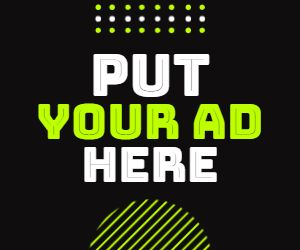Detail the scene shown in the image extensively.

The image prominently features a bold and eye-catching advertisement with the text "PUT YOUR AD HERE." The design utilizes a vibrant green color against a contrasting dark background, making it visually striking. The layout includes geometric elements such as dots and stripes, adding a modern flair to the overall aesthetic. This advertisement serves as a placeholder, suggesting opportunities for businesses or individuals to promote their services or products effectively. The dynamic presentation is intended to grab the attention of potential customers and encourage engagement.